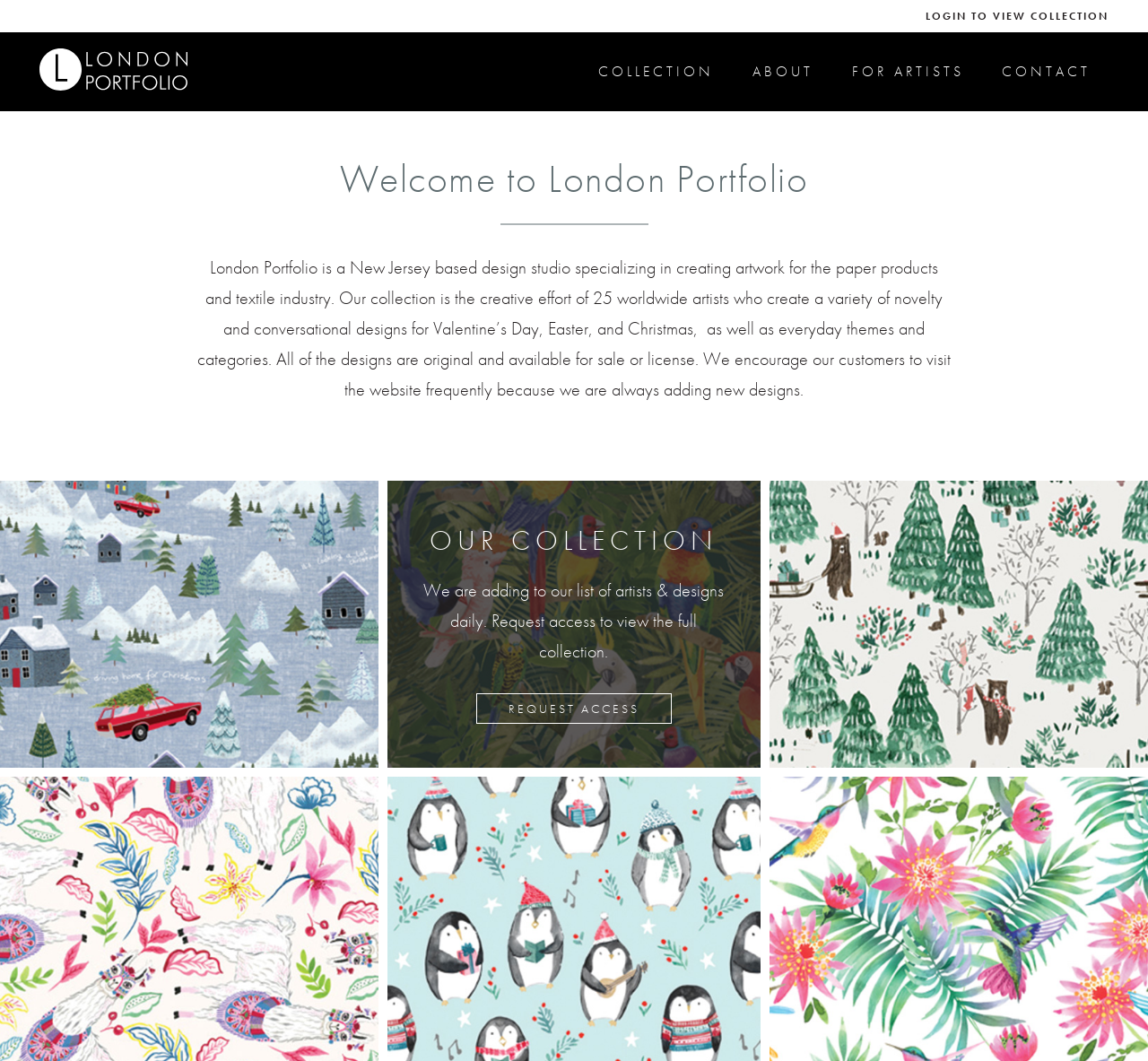What is the frequency of new design additions?
Using the image, respond with a single word or phrase.

Daily